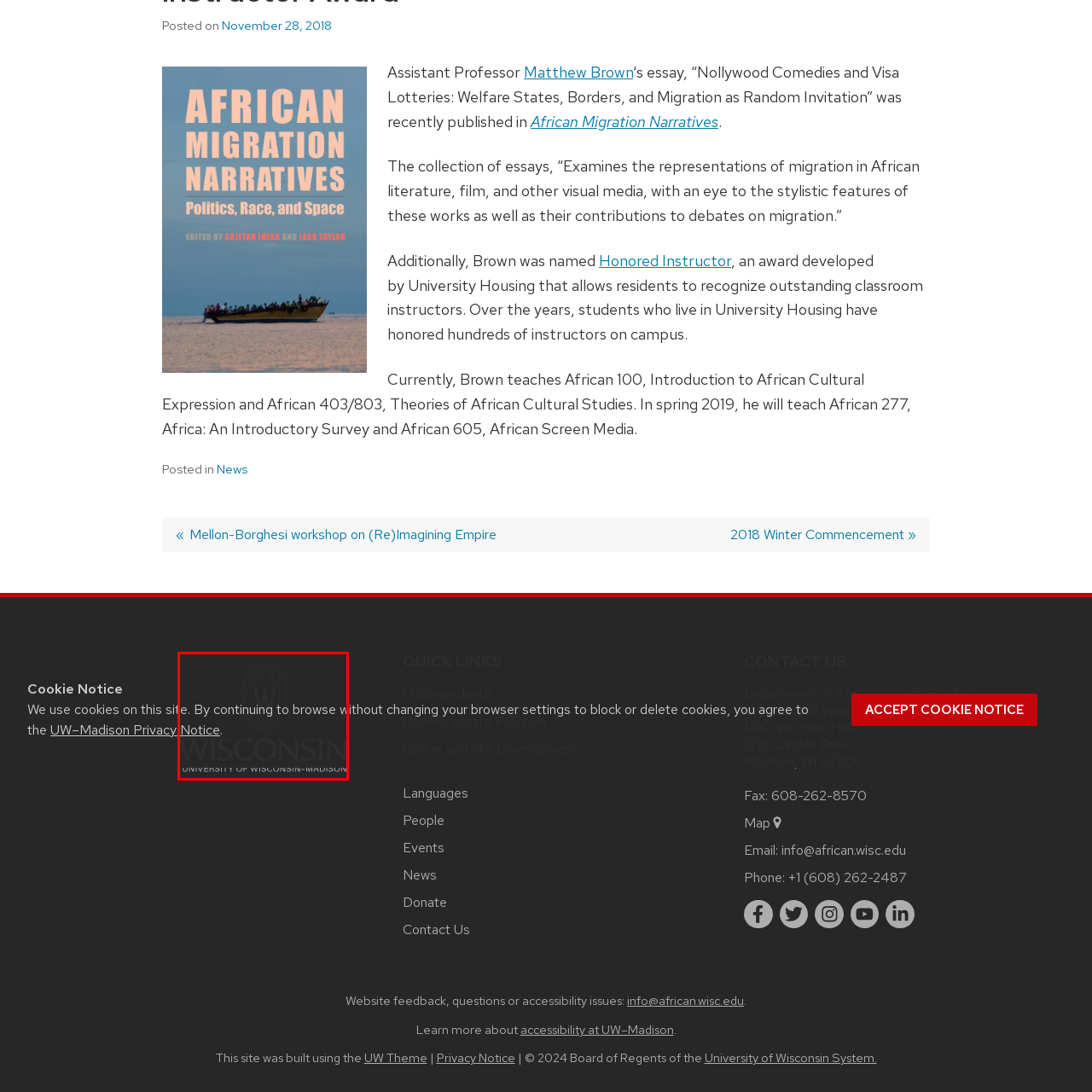Create a detailed narrative of the scene depicted inside the red-outlined image.

The image features the University of Wisconsin-Madison logo, prominently displayed, emphasizing the university's branding. Above the logo, there is a message regarding the use of cookies on the site, indicating that by continuing to browse without changing browser settings, users agree to the cookie policy. This information is crucial for users, ensuring transparency about data usage while navigating the university's online platform. The logo serves as a visual anchor, reinforcing the connection to the university and its commitment to user experience and privacy.